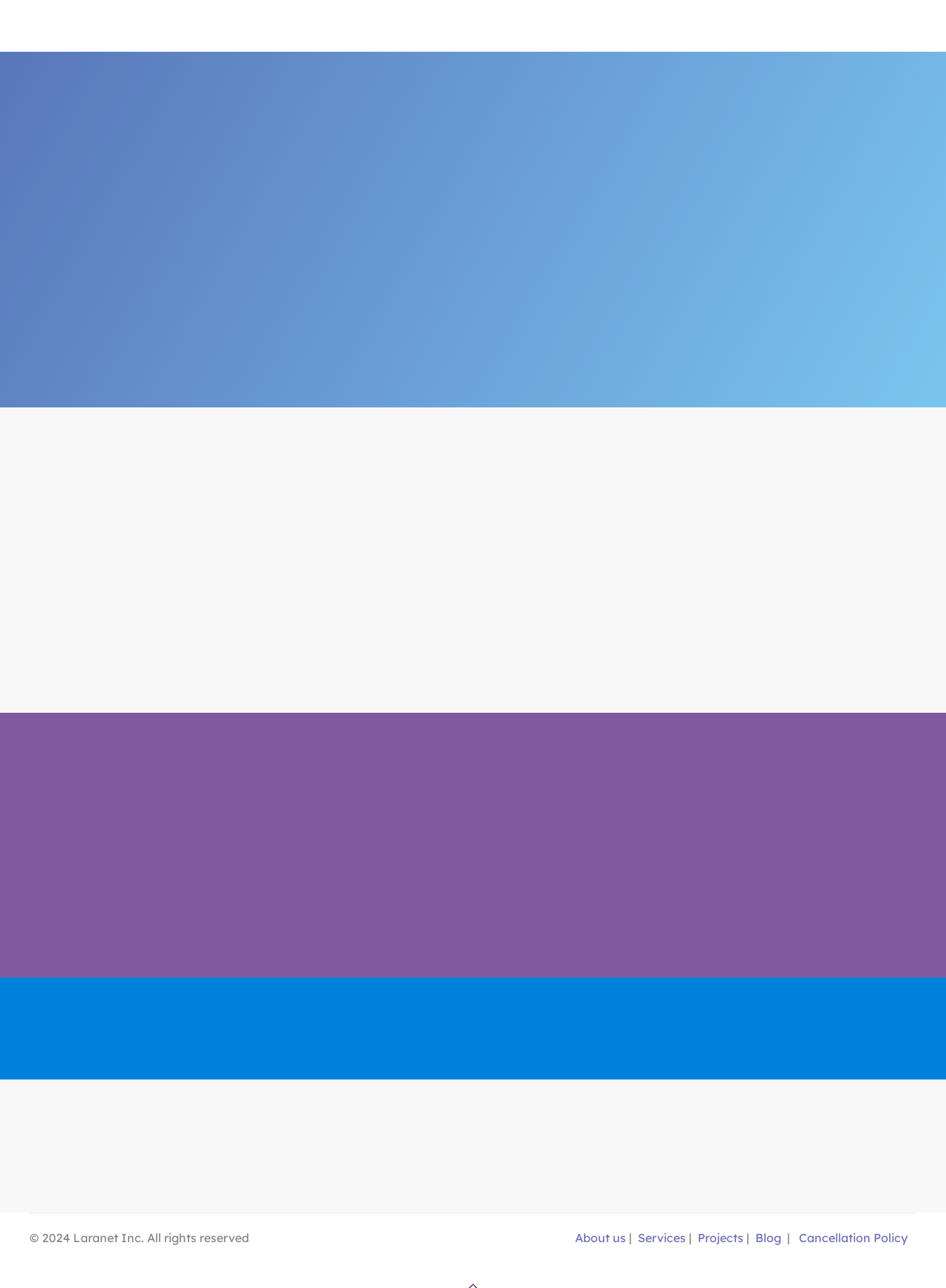Please answer the following question as detailed as possible based on the image: 
What is the purpose of the 'TELL US ABOUT YOUR PROJECT' heading?

The 'TELL US ABOUT YOUR PROJECT' heading is a call to action that encourages visitors to contact the company to discuss their project. It is likely a way for the company to generate leads and start a conversation with potential clients.